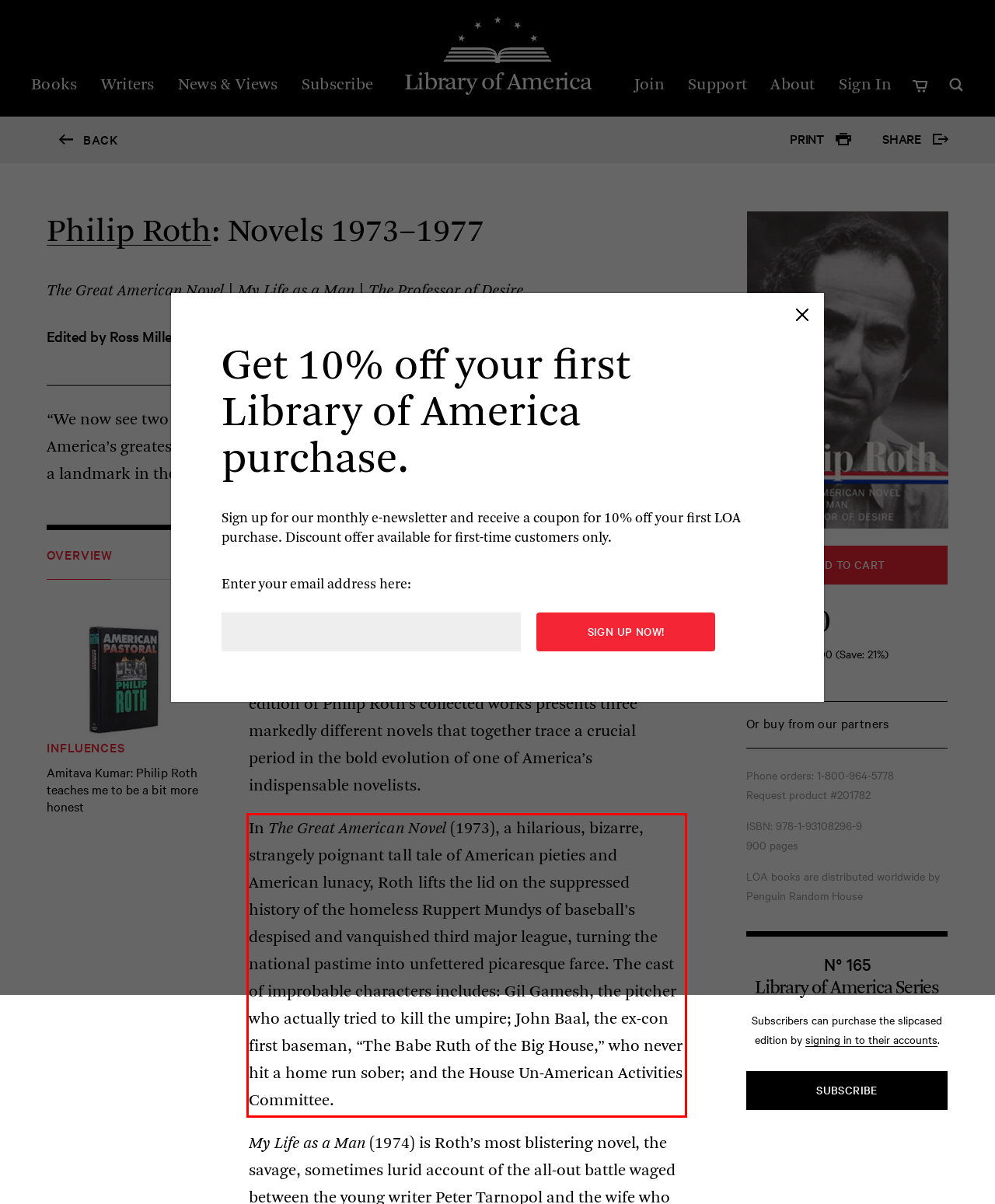The screenshot you have been given contains a UI element surrounded by a red rectangle. Use OCR to read and extract the text inside this red rectangle.

In The Great American Novel (1973), a hilarious, bizarre, strangely poignant tall tale of American pieties and American lunacy, Roth lifts the lid on the suppressed history of the homeless Ruppert Mundys of baseball’s despised and vanquished third major league, turning the national pastime into unfettered picaresque farce. The cast of improbable characters includes: Gil Gamesh, the pitcher who actually tried to kill the umpire; John Baal, the ex-con first baseman, “The Babe Ruth of the Big House,” who never hit a home run sober; and the House Un-American Activities Committee.